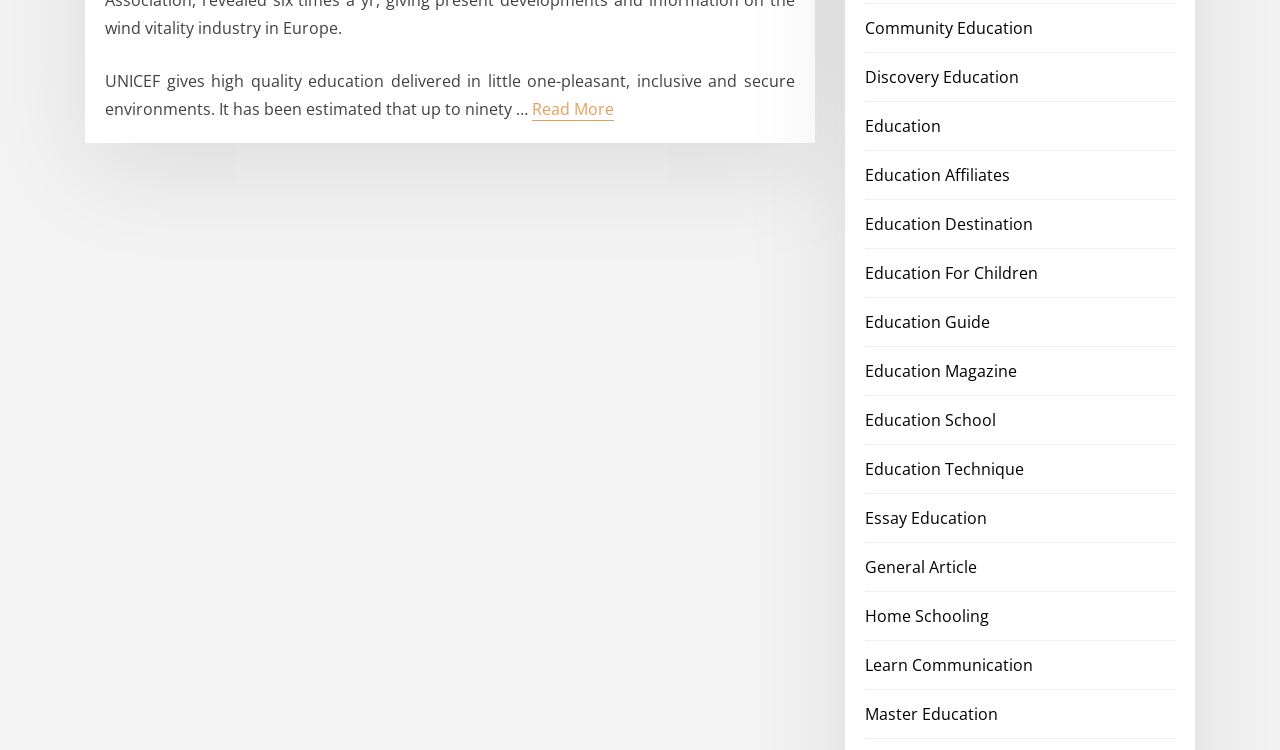Determine the bounding box coordinates of the area to click in order to meet this instruction: "Learn about Education for Children".

[0.676, 0.349, 0.811, 0.378]